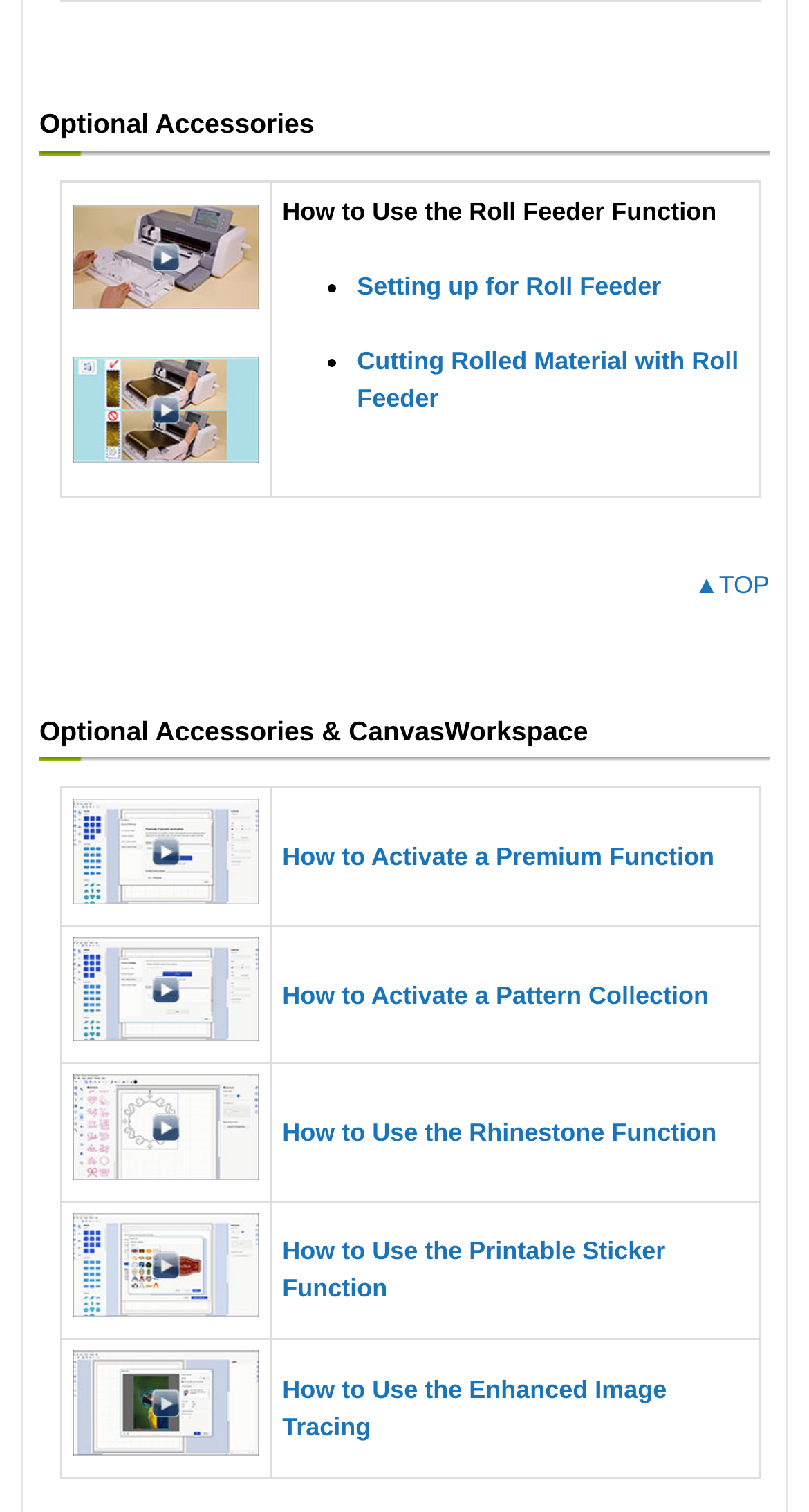How many images are in the second table?
Based on the visual details in the image, please answer the question thoroughly.

The second table has five rows, each containing an image element, which can be determined by counting the number of image elements within the table element.